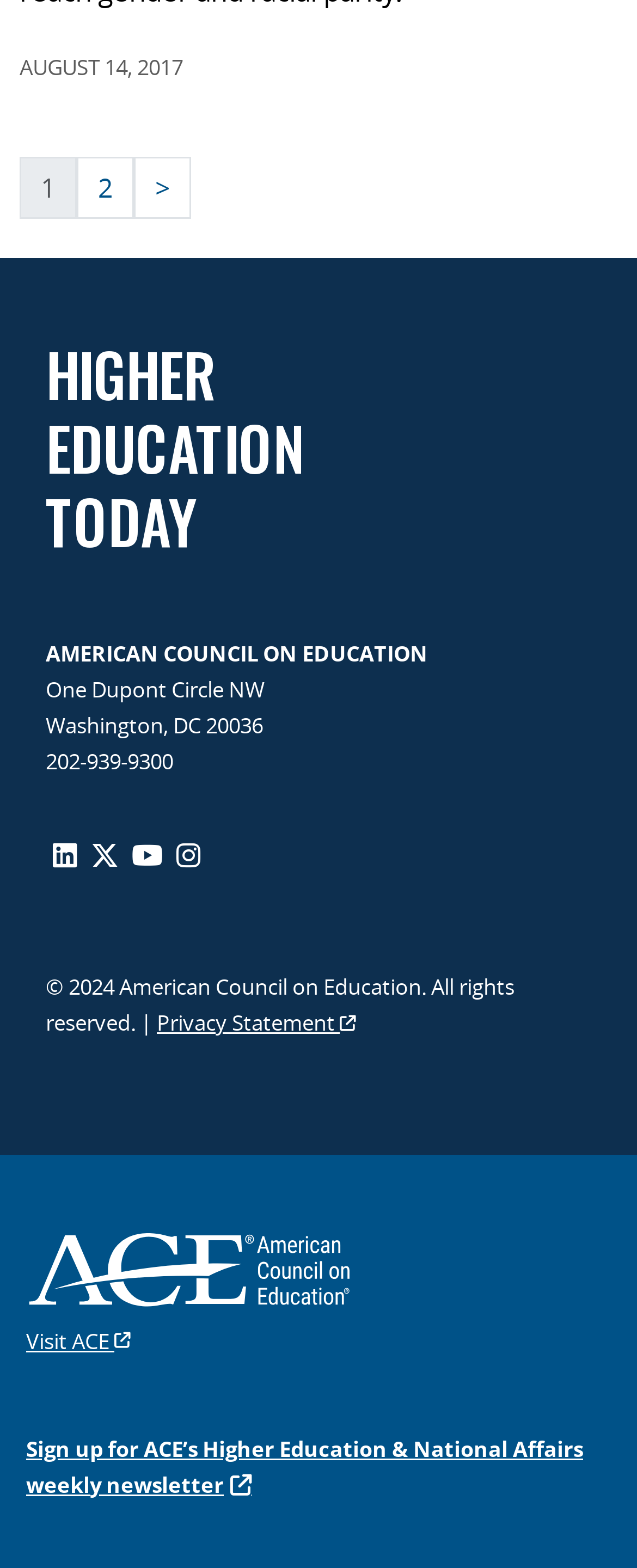Select the bounding box coordinates of the element I need to click to carry out the following instruction: "Go to LinkedIn".

[0.083, 0.534, 0.121, 0.558]